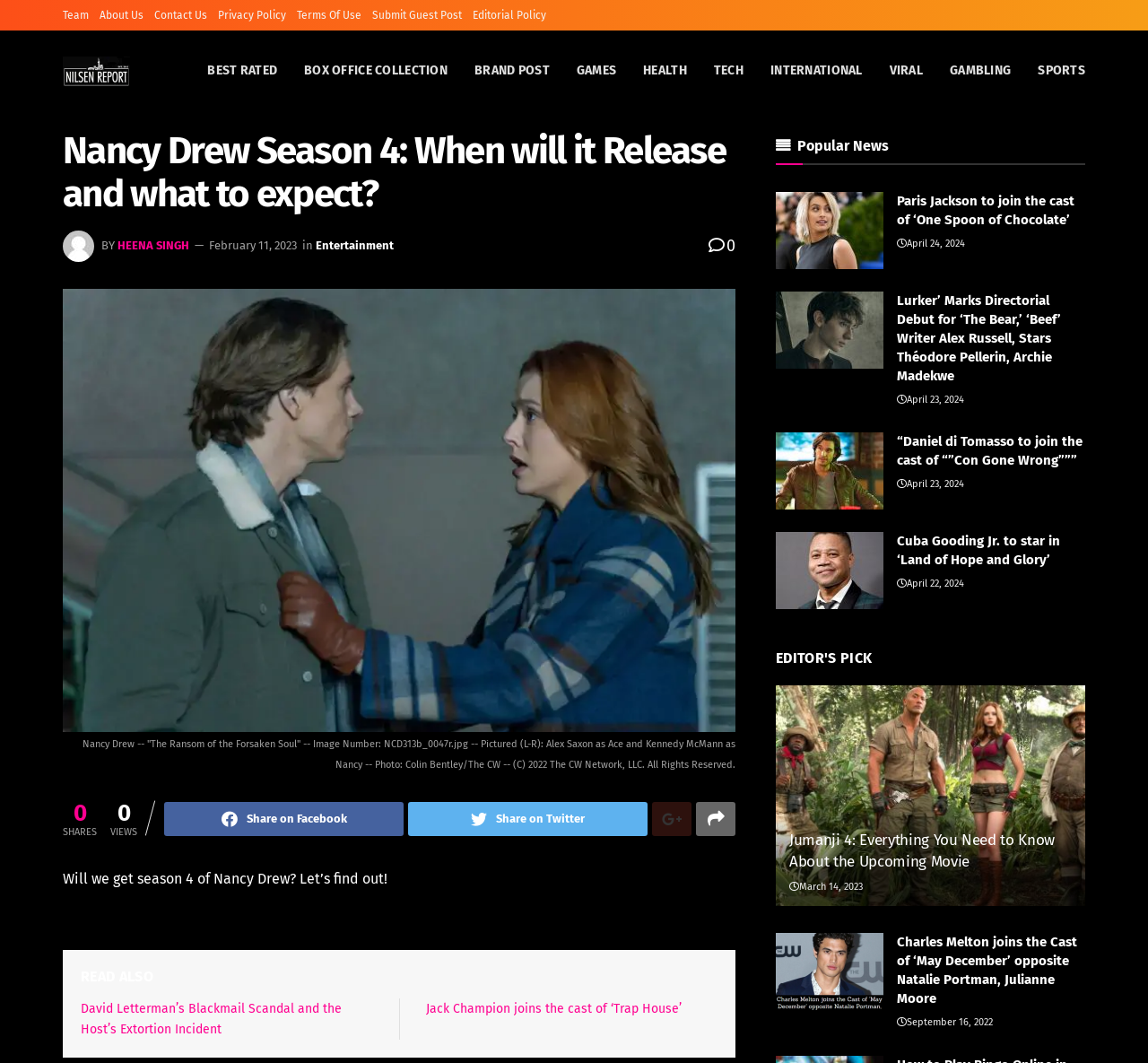Please identify the bounding box coordinates of the area that needs to be clicked to fulfill the following instruction: "Check For students section."

None